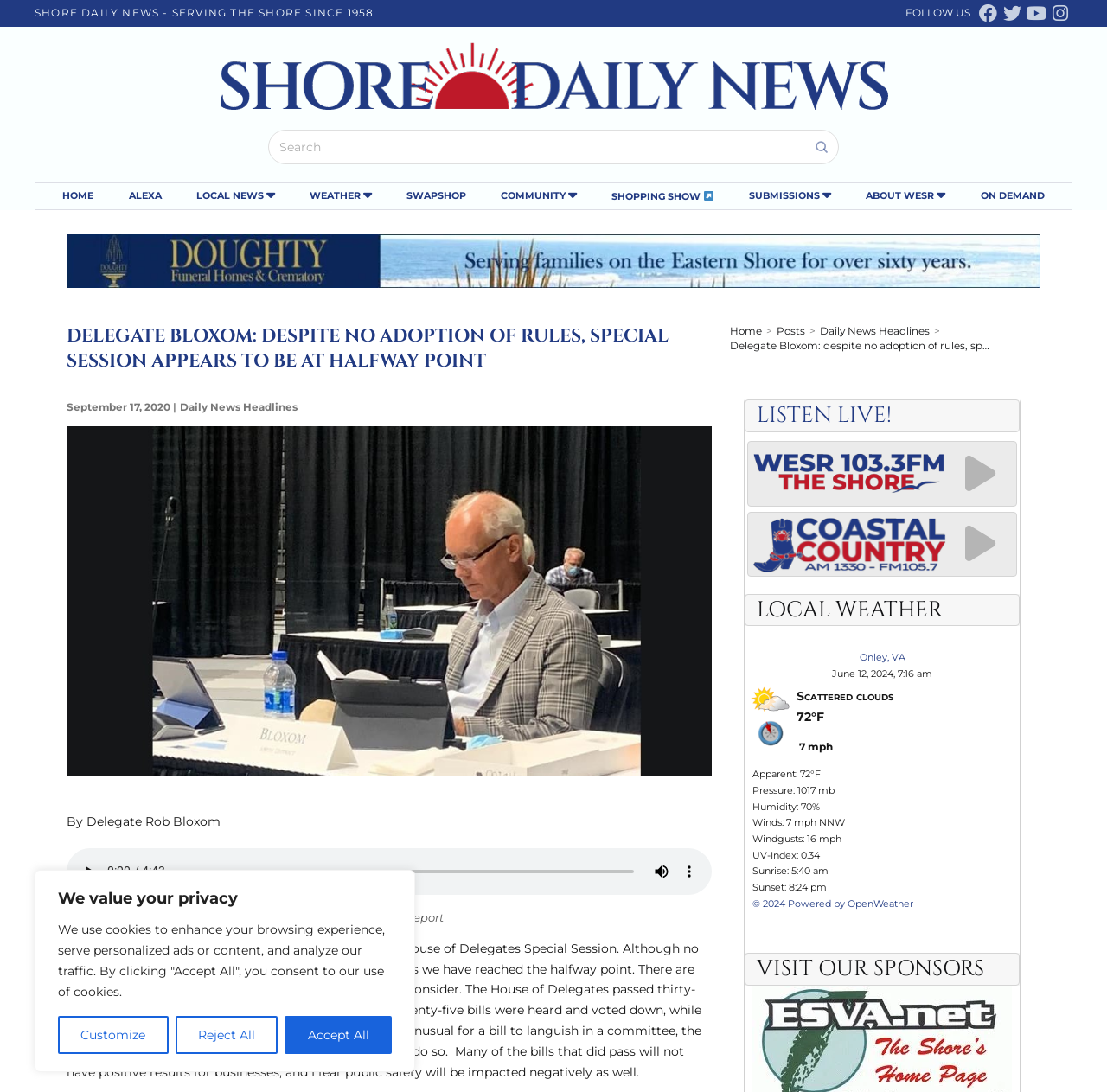Pinpoint the bounding box coordinates of the element that must be clicked to accomplish the following instruction: "Visit the sponsor". The coordinates should be in the format of four float numbers between 0 and 1, i.e., [left, top, right, bottom].

[0.683, 0.874, 0.92, 0.901]